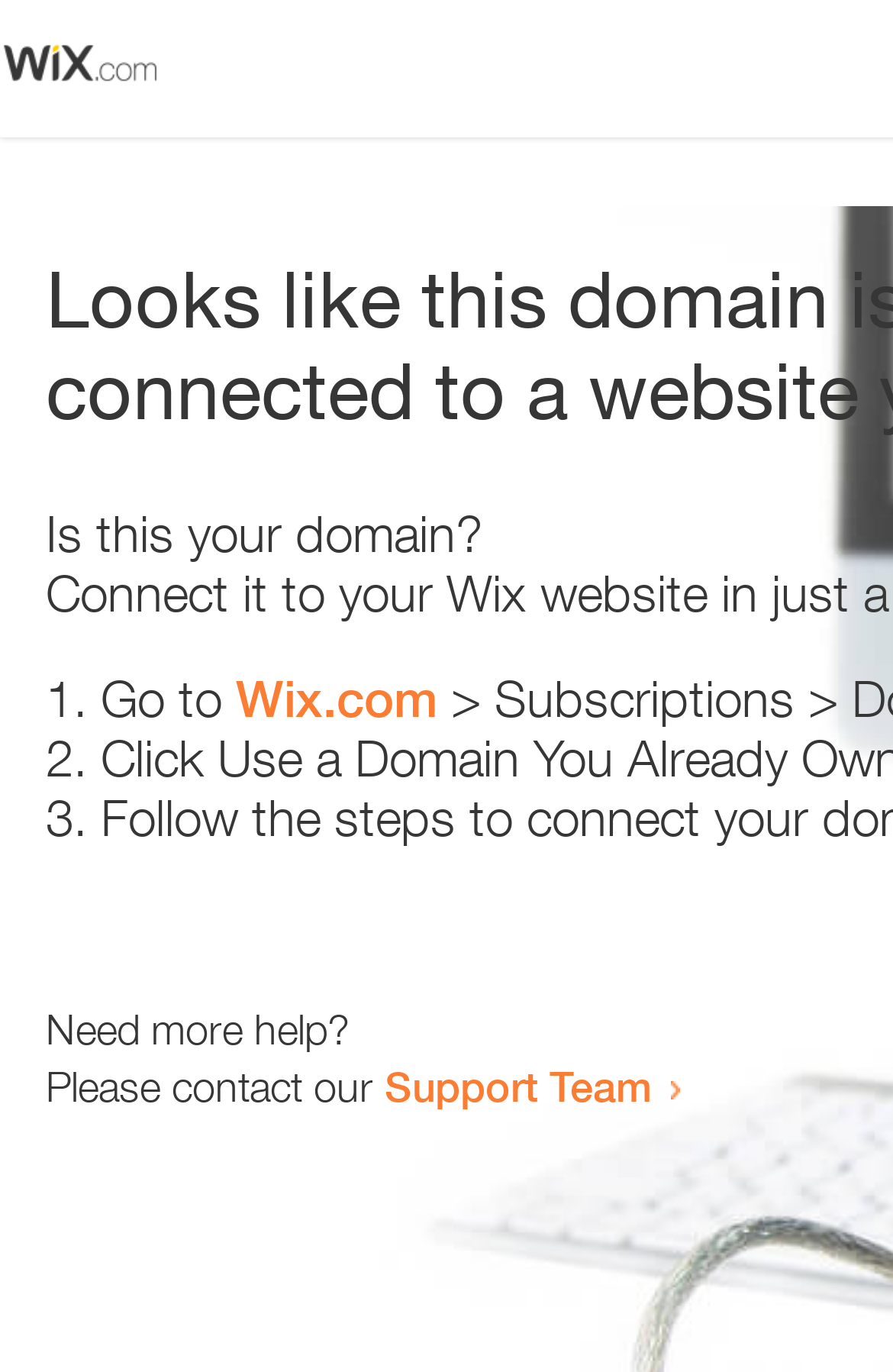Give a succinct answer to this question in a single word or phrase: 
How many text elements are present?

5